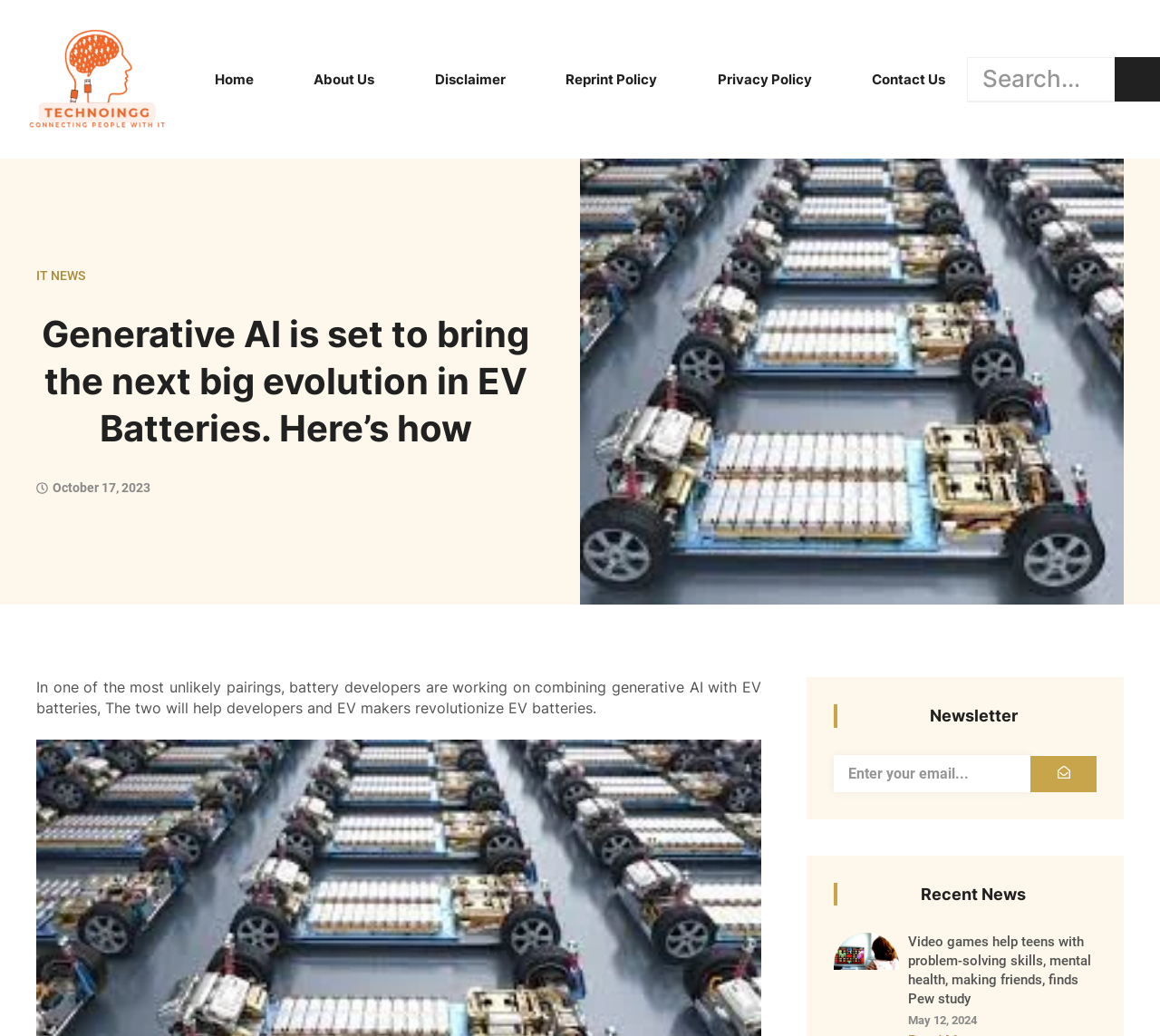Please determine the bounding box coordinates of the element's region to click in order to carry out the following instruction: "Search for something". The coordinates should be four float numbers between 0 and 1, i.e., [left, top, right, bottom].

[0.833, 0.055, 1.0, 0.098]